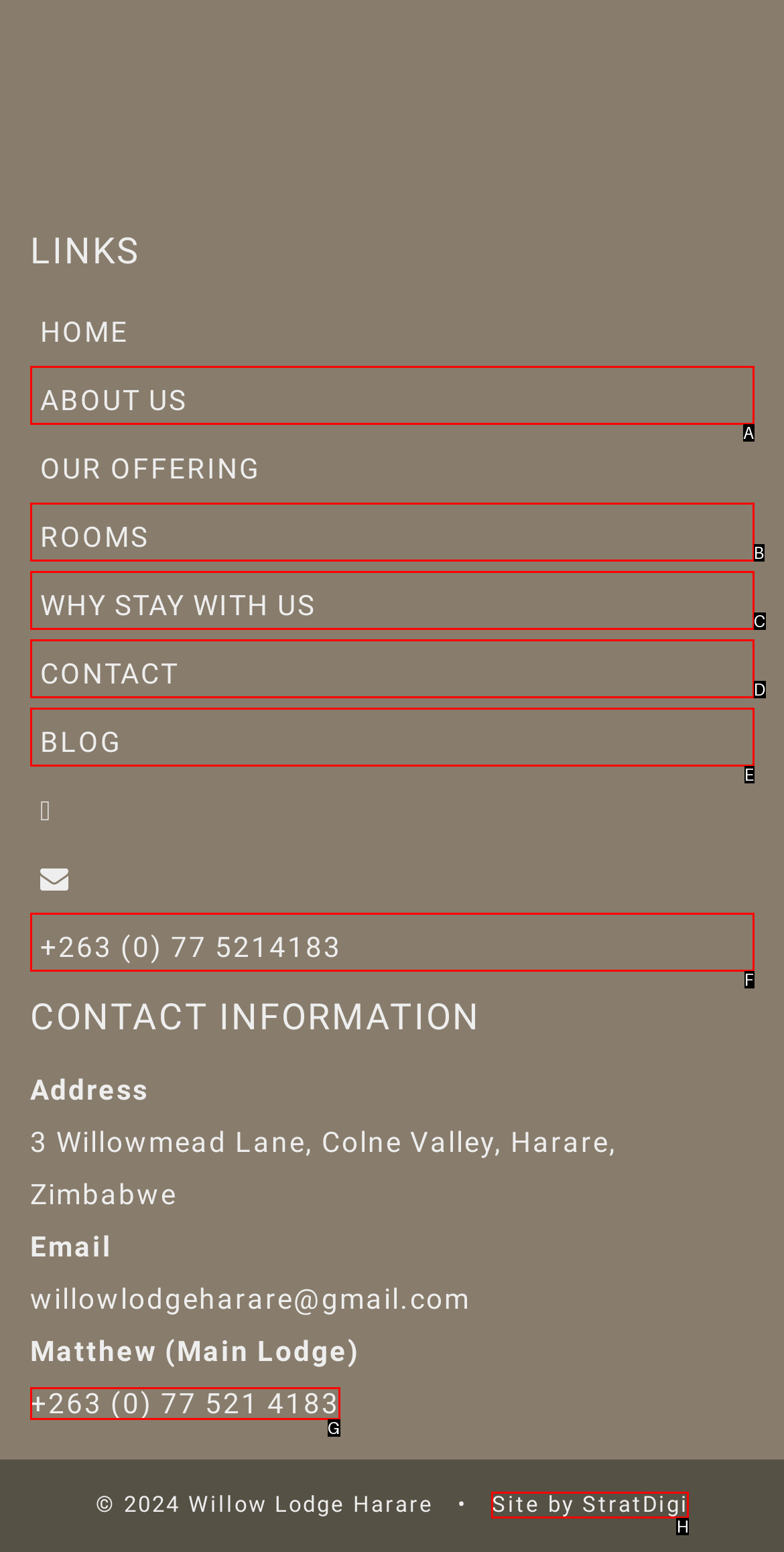Tell me which one HTML element best matches the description: About Us
Answer with the option's letter from the given choices directly.

A